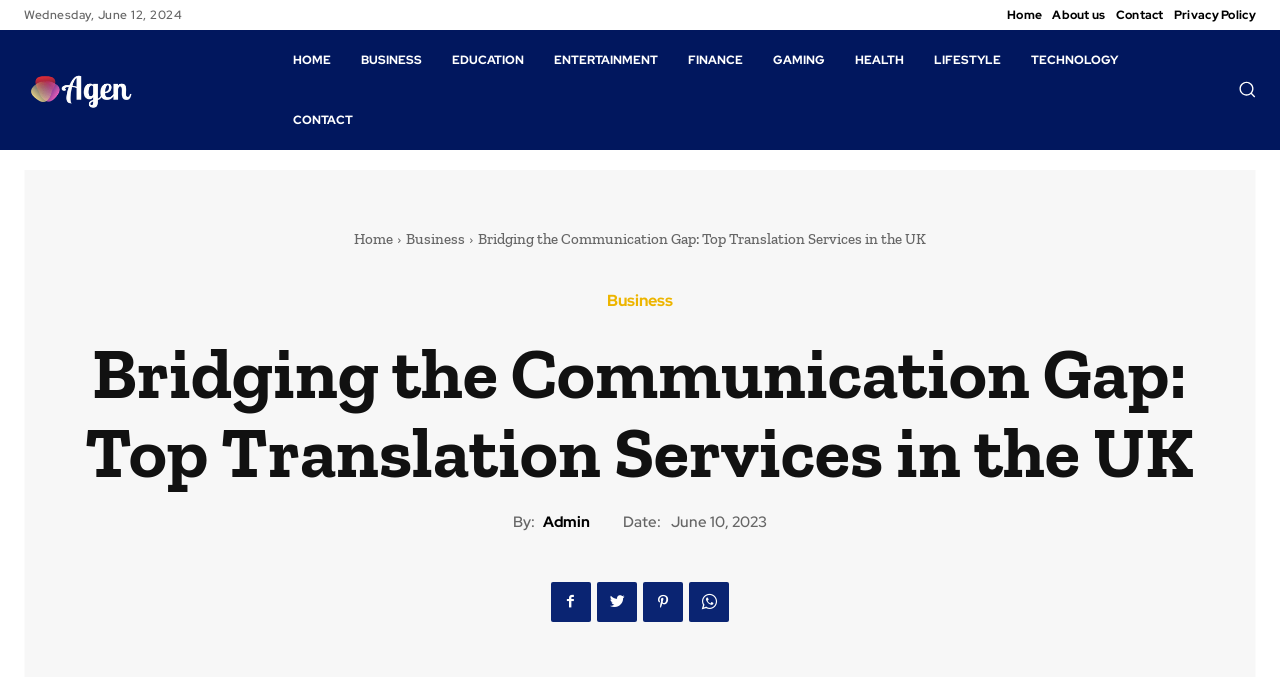What is the date of the article?
Craft a detailed and extensive response to the question.

I found the date of the article by looking at the 'Date:' label and the corresponding text 'June 10, 2023' next to it.